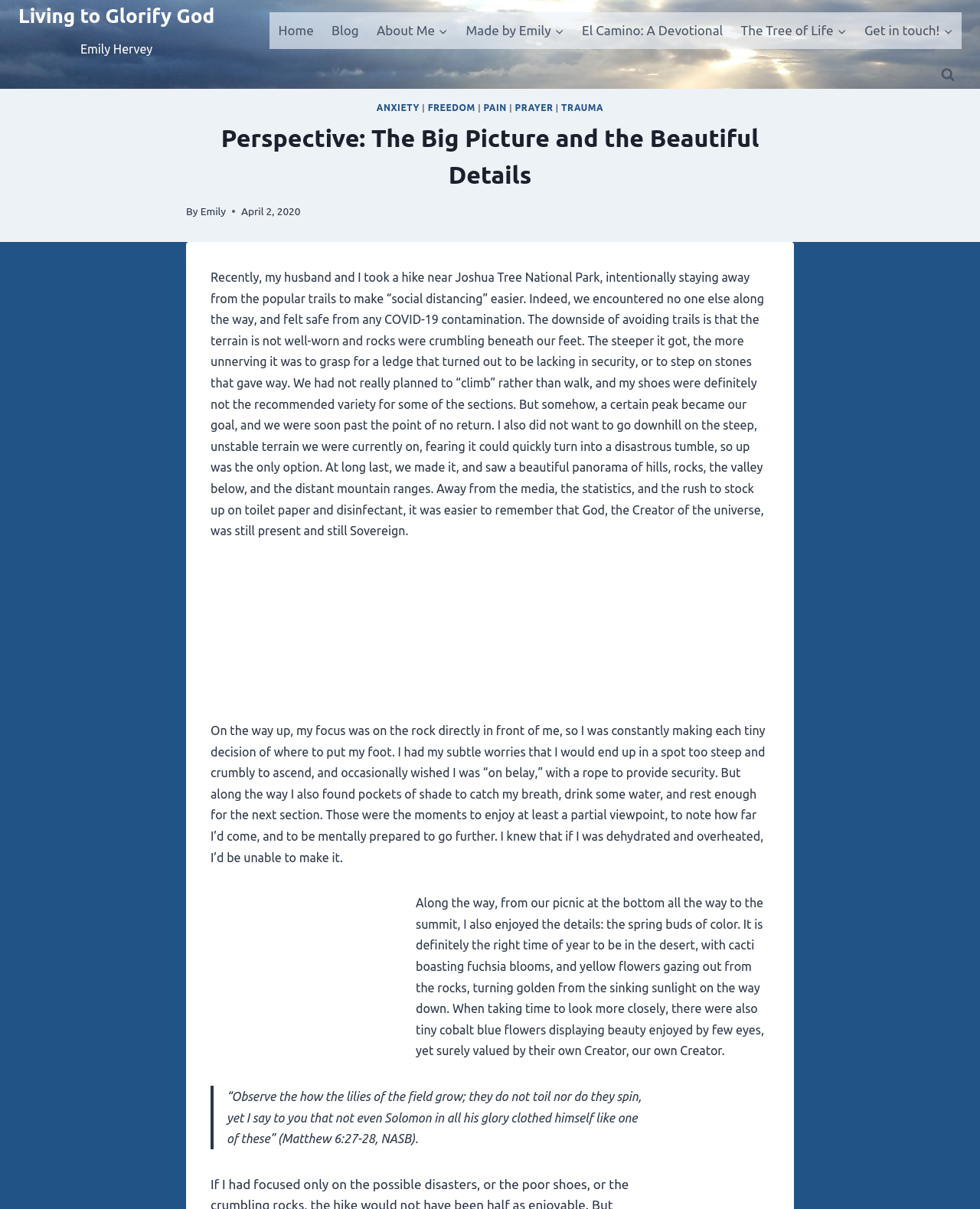Extract the primary headline from the webpage and present its text.

Perspective: The Big Picture and the Beautiful Details